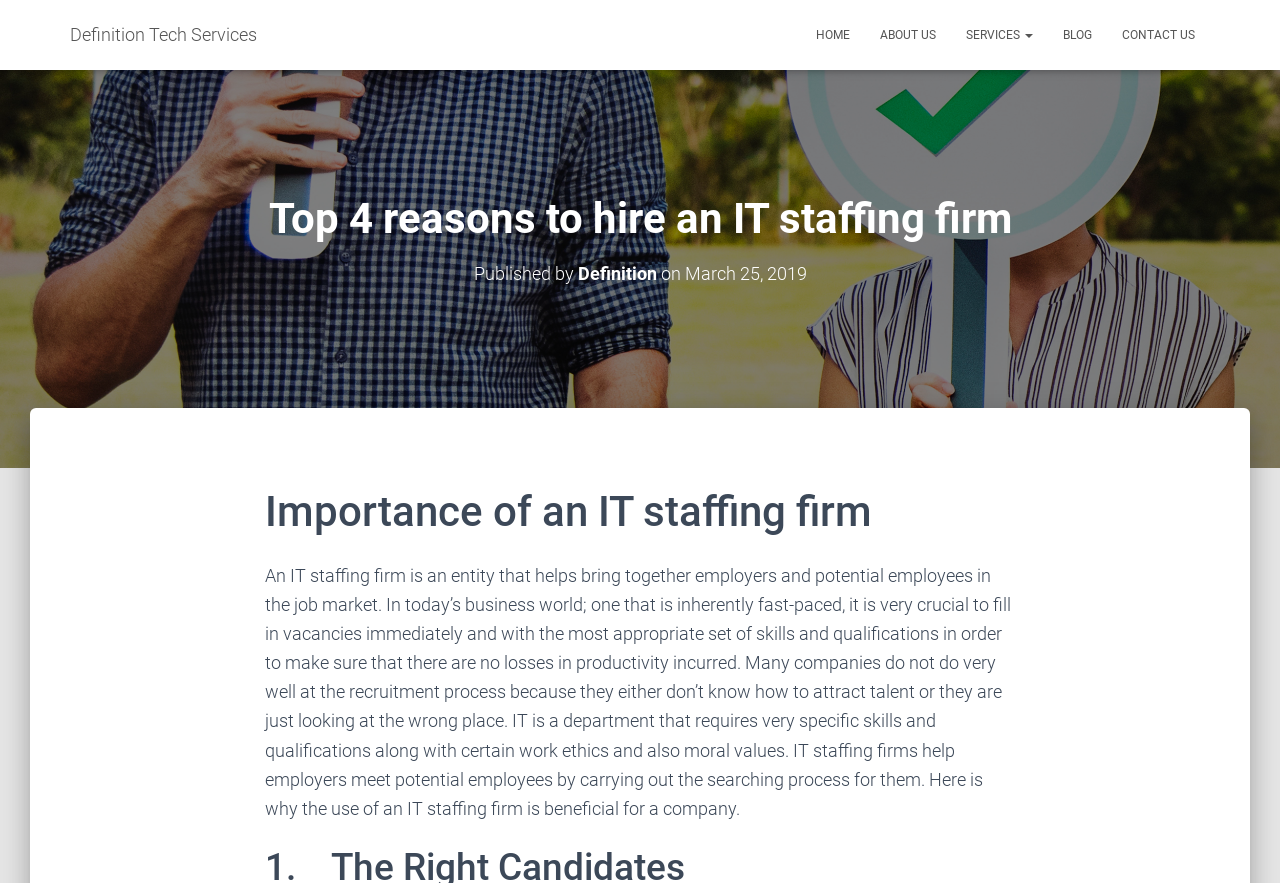What is the purpose of an IT staffing firm?
Your answer should be a single word or phrase derived from the screenshot.

To bring together employers and employees